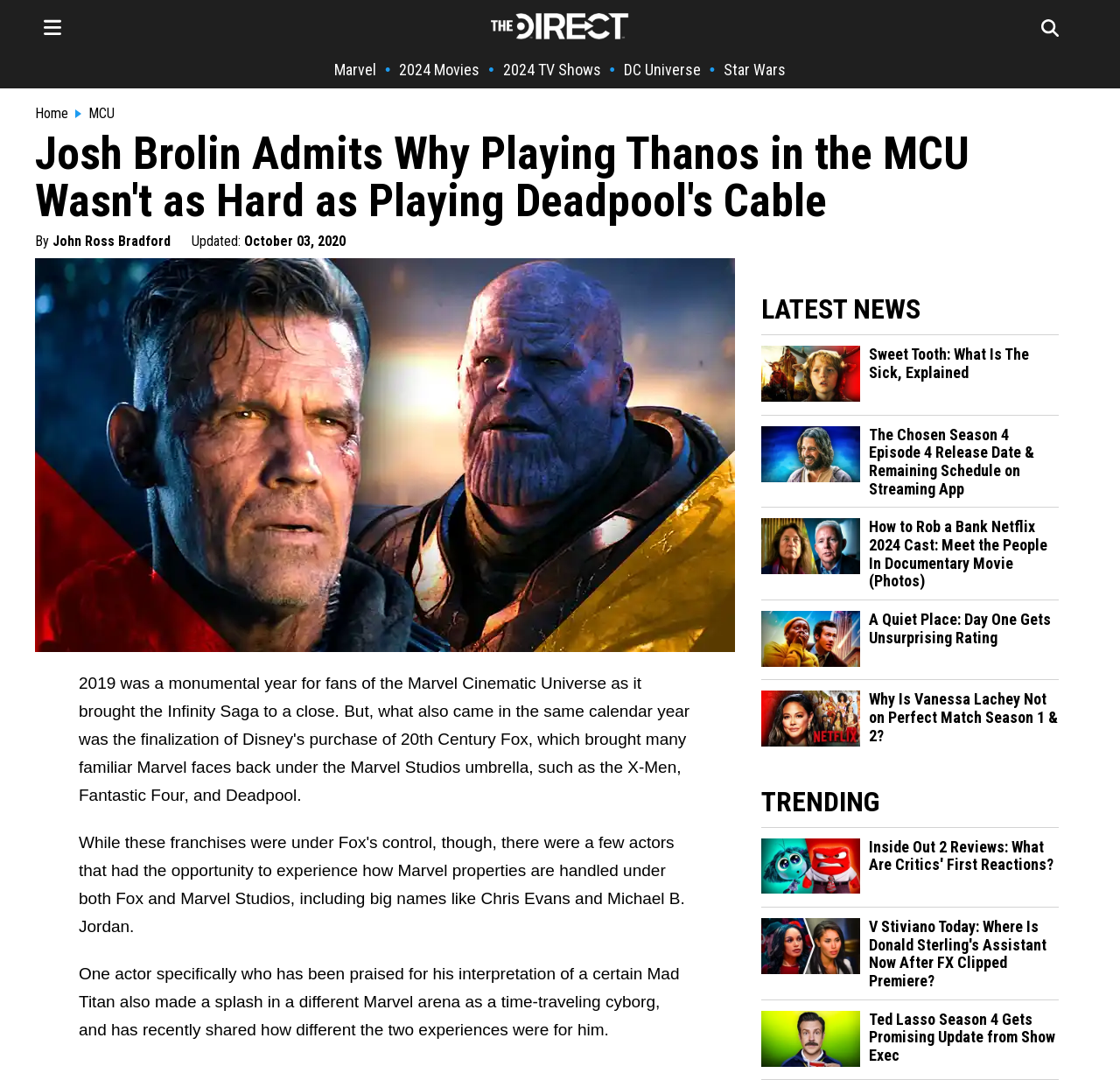What is the topic of the main article? Observe the screenshot and provide a one-word or short phrase answer.

Josh Brolin and Thanos